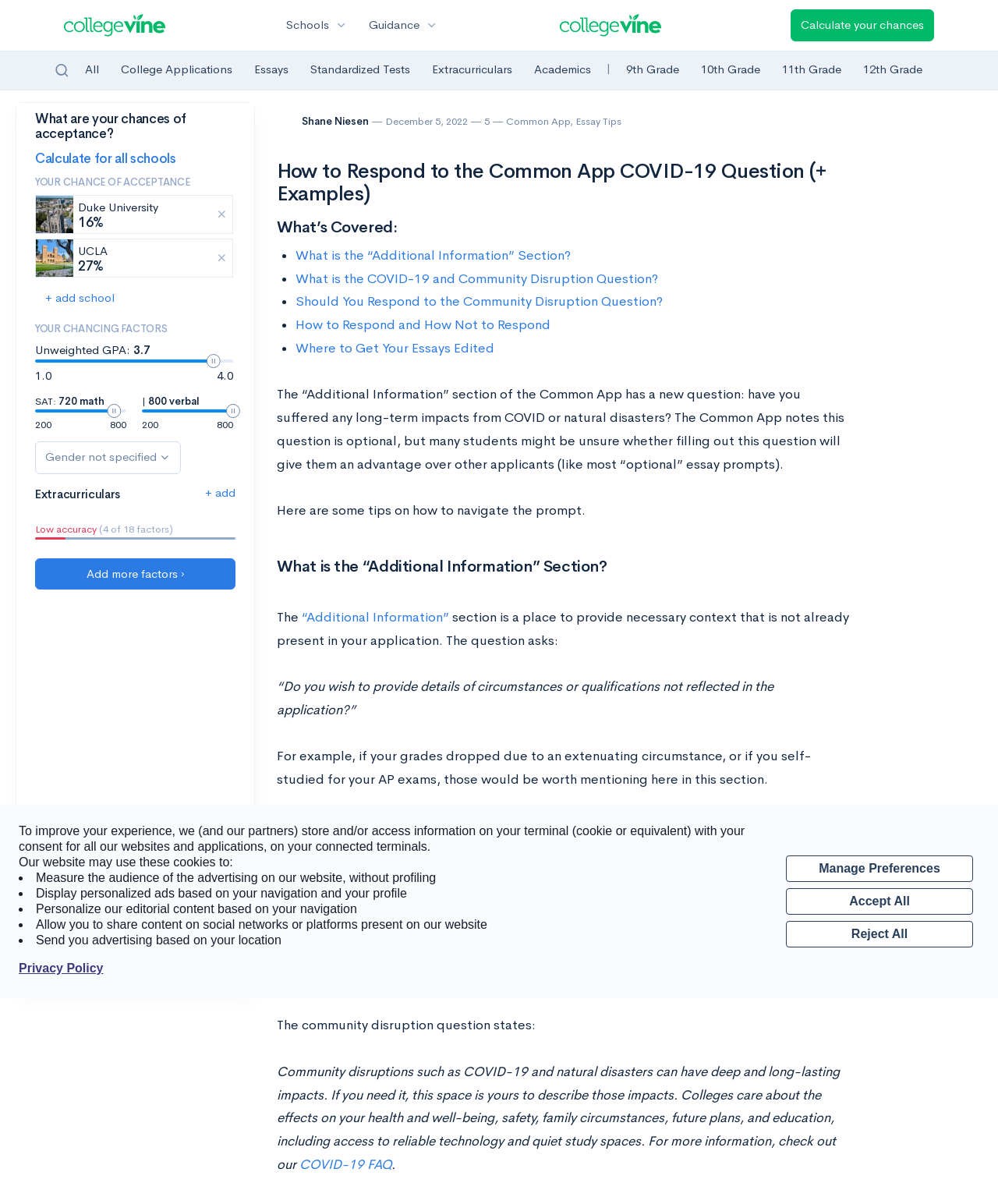Can you find the bounding box coordinates for the element to click on to achieve the instruction: "Click the 'Calculate your chances' link"?

[0.792, 0.008, 0.936, 0.034]